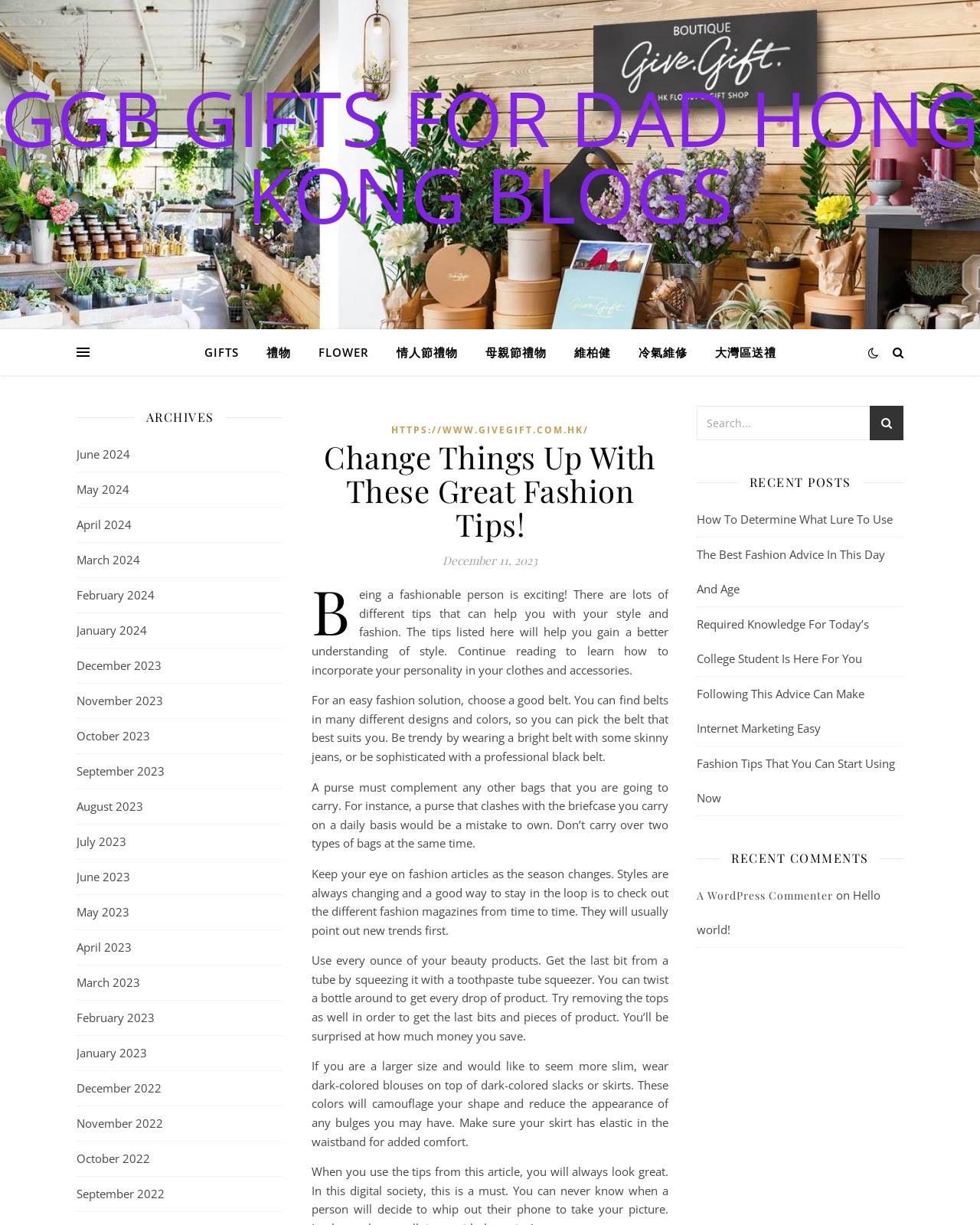Can you provide the bounding box coordinates for the element that should be clicked to implement the instruction: "Click on the 'GIFTS' link"?

[0.208, 0.269, 0.256, 0.306]